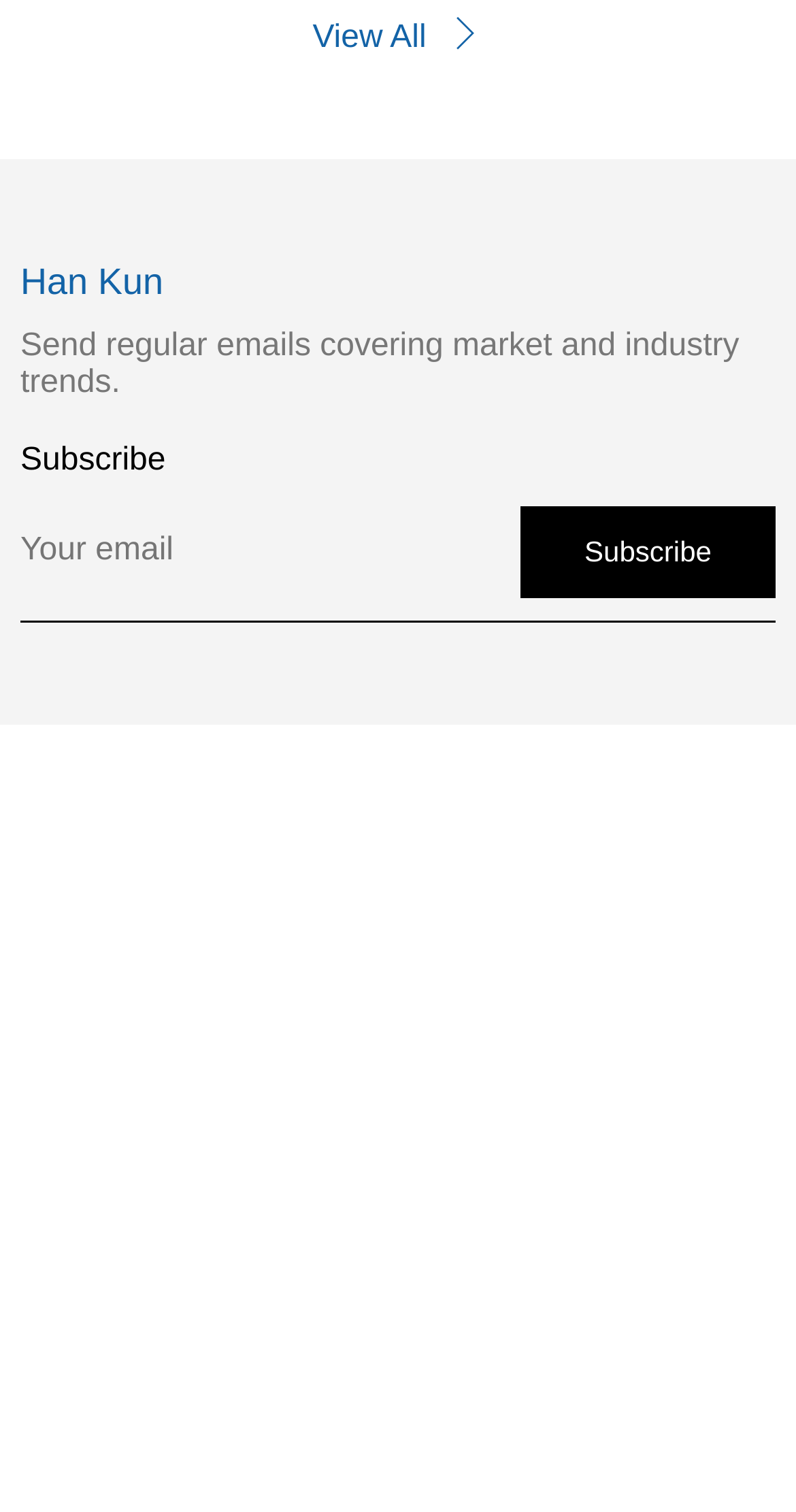How many links are in the footer section?
Using the image, answer in one word or phrase.

8